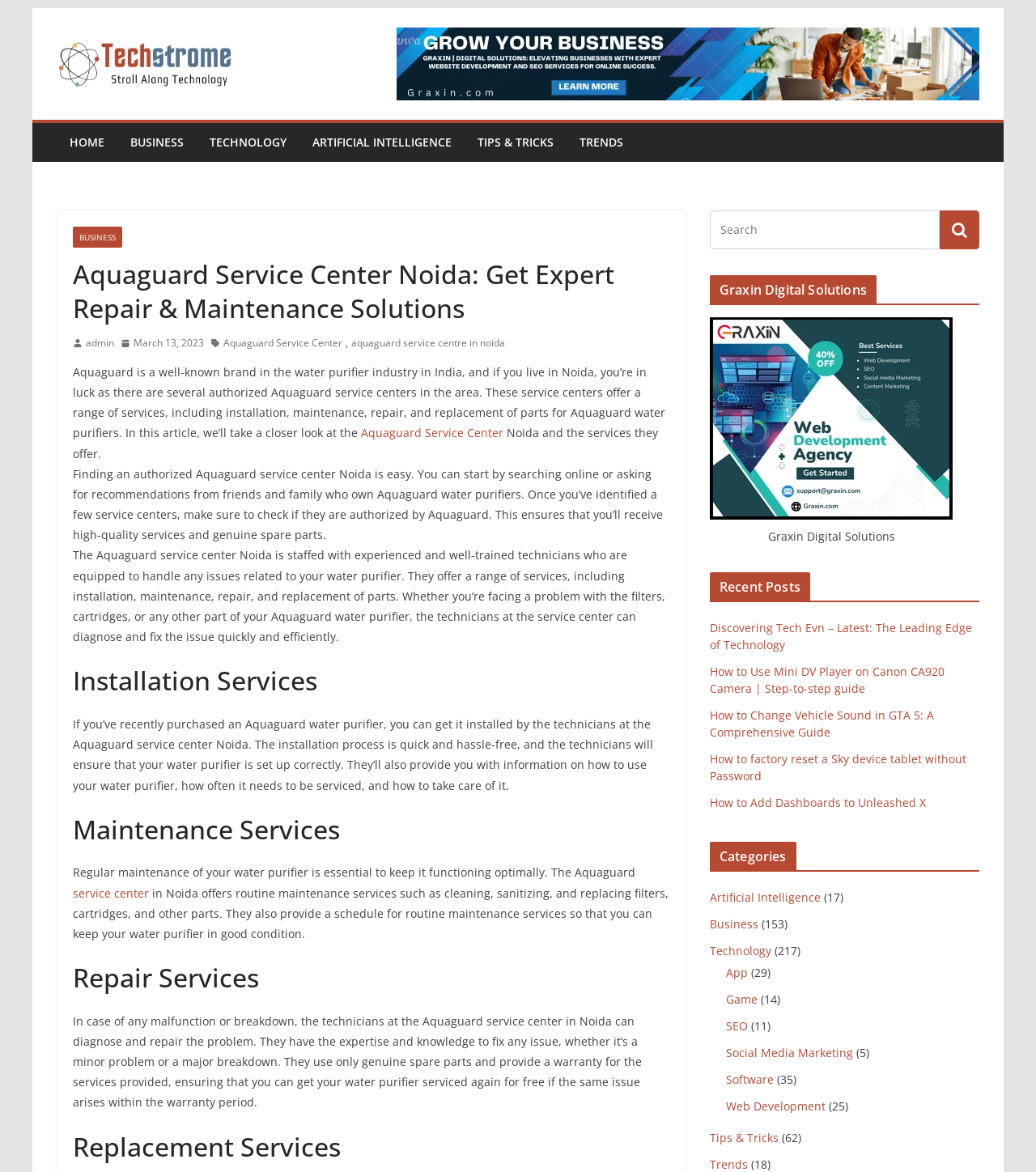Identify the bounding box coordinates of the clickable region to carry out the given instruction: "Click on the 'HOME' link".

[0.067, 0.112, 0.101, 0.131]